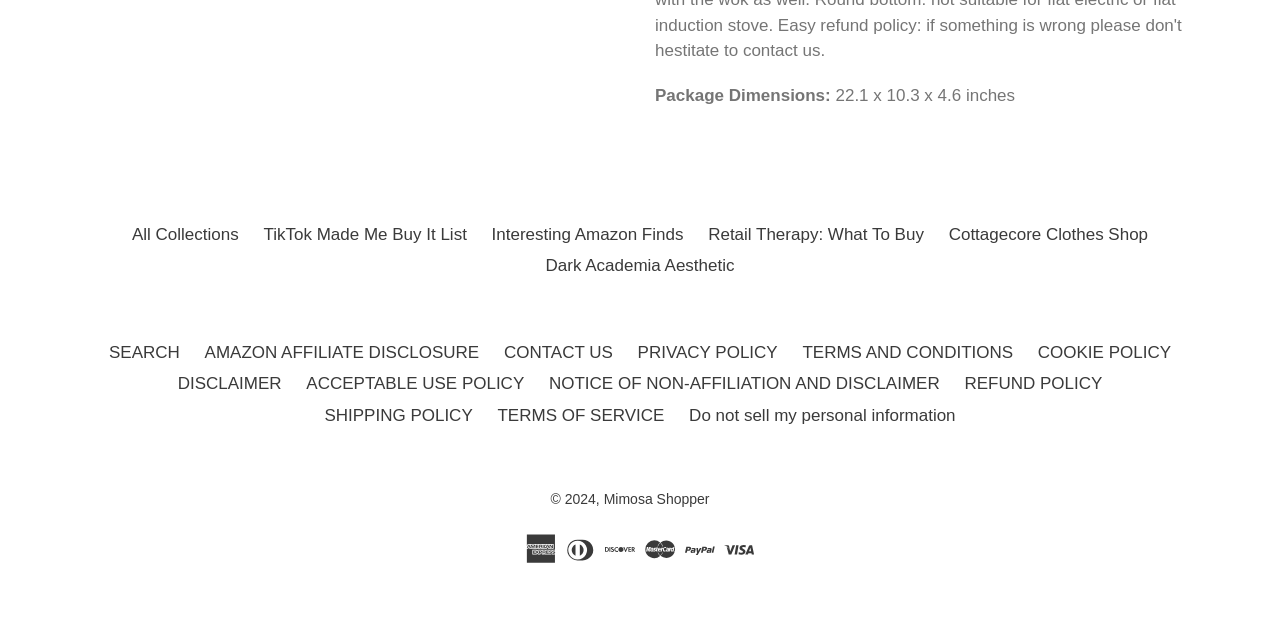Answer this question in one word or a short phrase: What is the package dimension?

22.1 x 10.3 x 4.6 inches